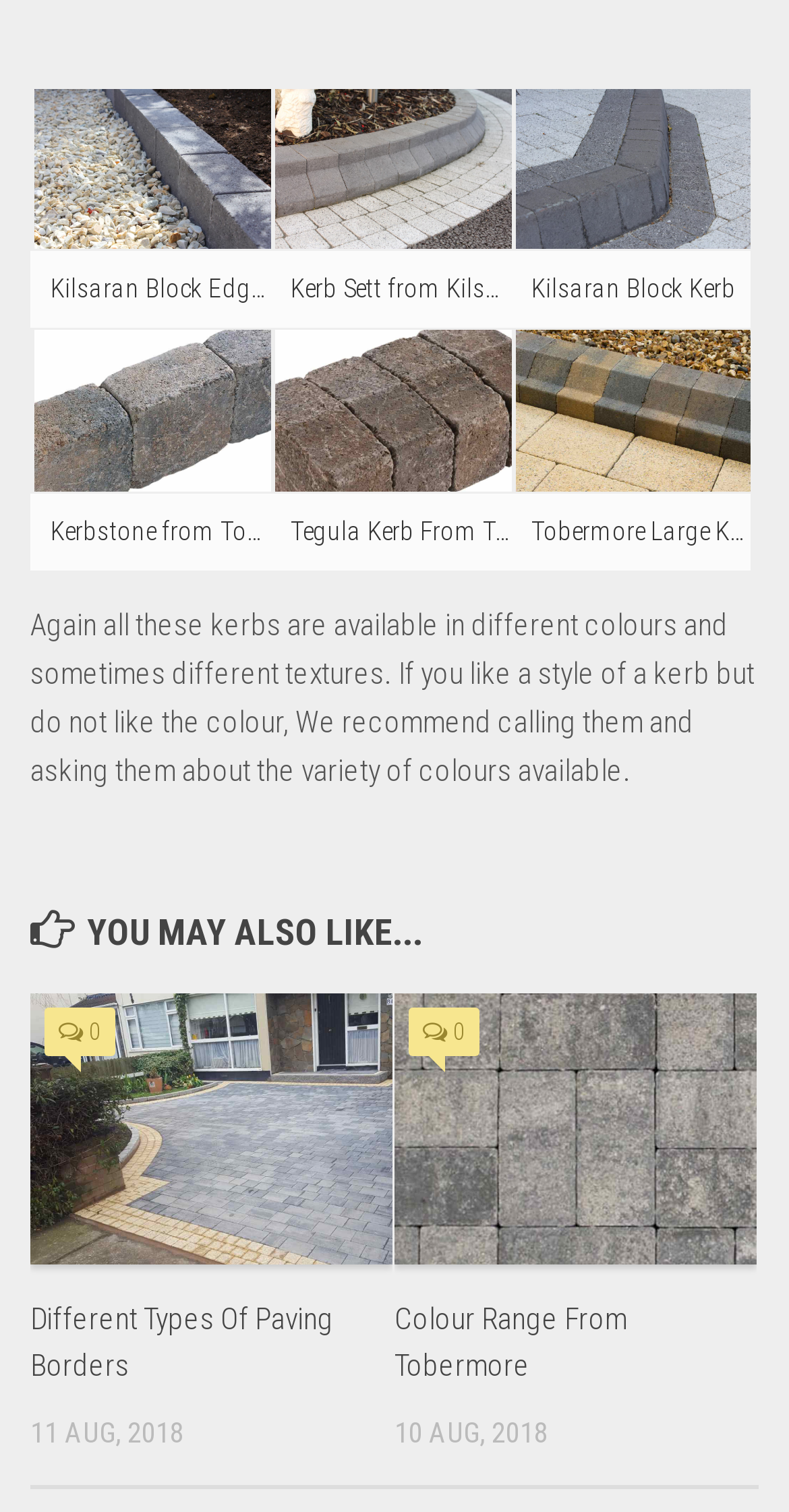Locate the bounding box coordinates of the element that should be clicked to execute the following instruction: "Click on the link 'Kilsaran Block Edging'".

[0.038, 0.058, 0.343, 0.166]